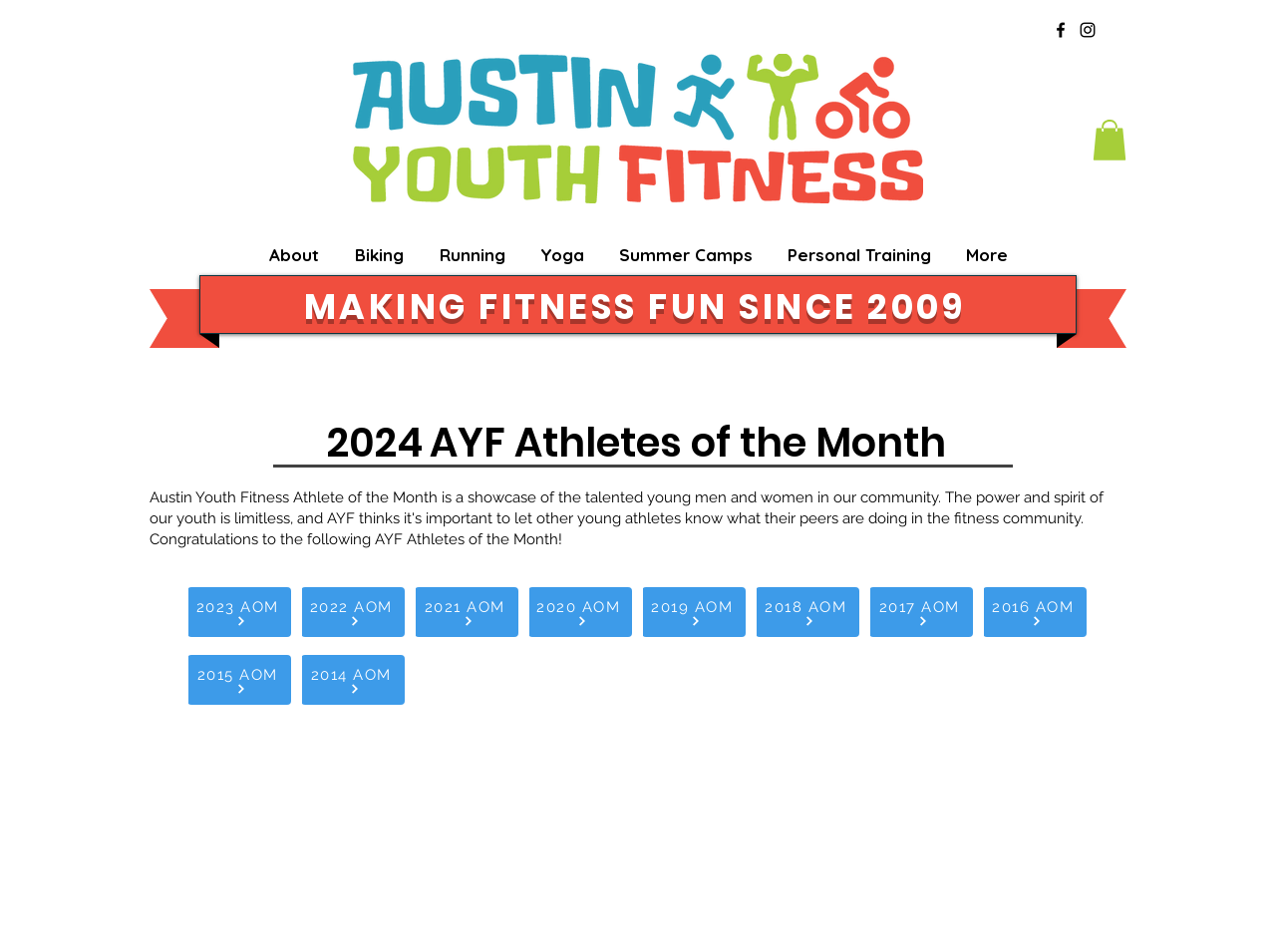Please locate the UI element described by "More" and provide its bounding box coordinates.

[0.743, 0.242, 0.803, 0.294]